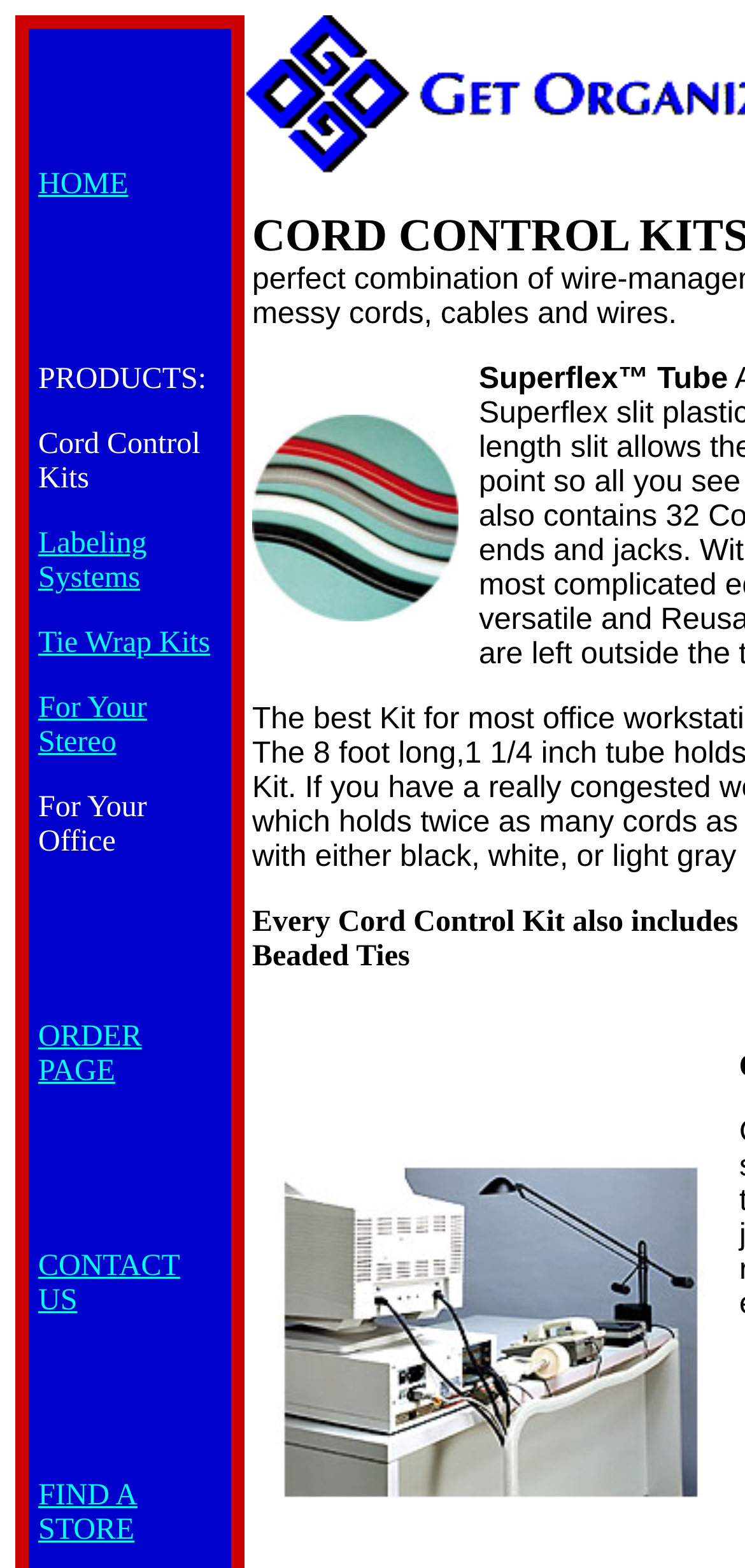Based on the element description HOME, identify the bounding box of the UI element in the given webpage screenshot. The coordinates should be in the format (top-left x, top-left y, bottom-right x, bottom-right y) and must be between 0 and 1.

[0.051, 0.107, 0.172, 0.128]